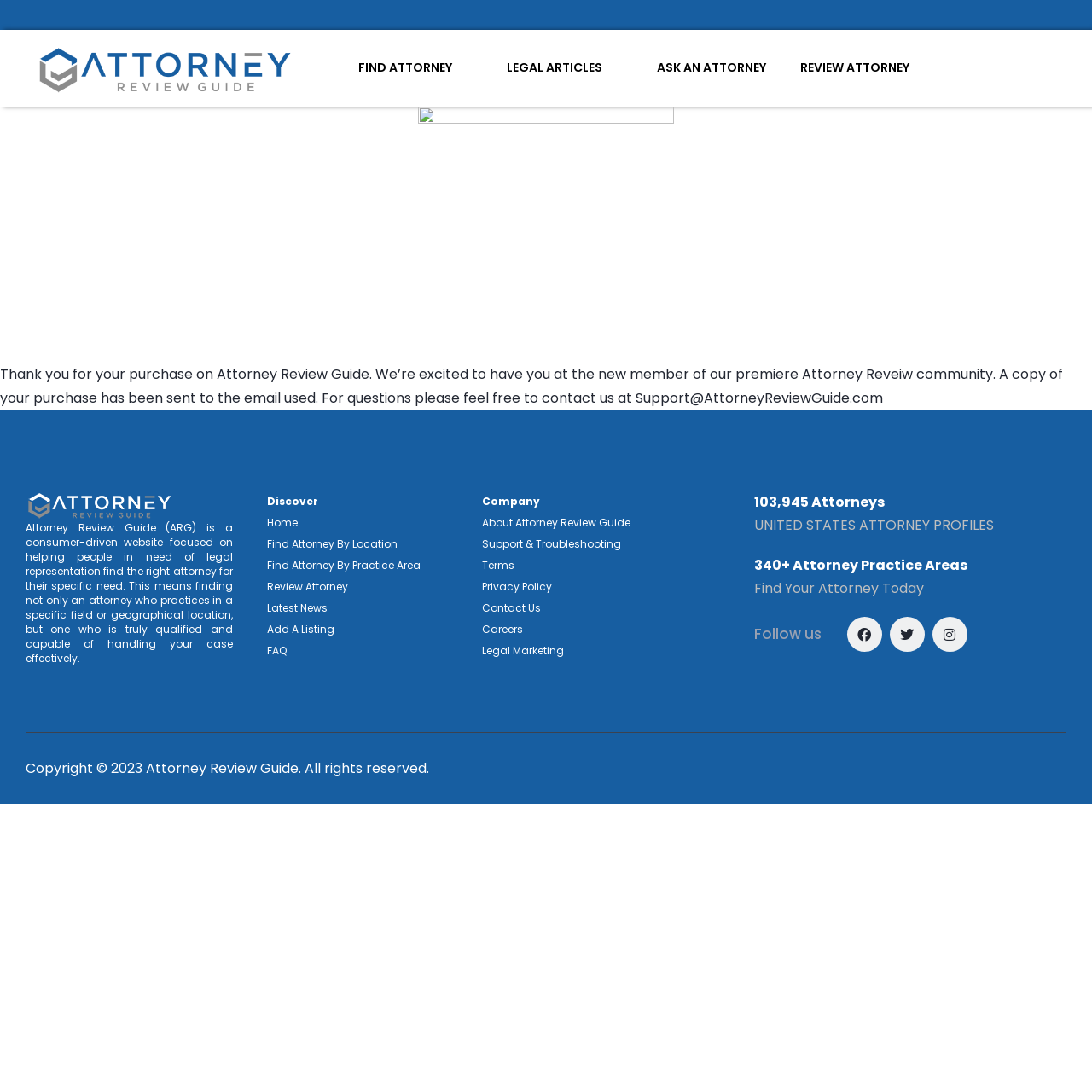Predict the bounding box coordinates of the area that should be clicked to accomplish the following instruction: "Review an attorney". The bounding box coordinates should consist of four float numbers between 0 and 1, i.e., [left, top, right, bottom].

[0.733, 0.034, 0.833, 0.089]